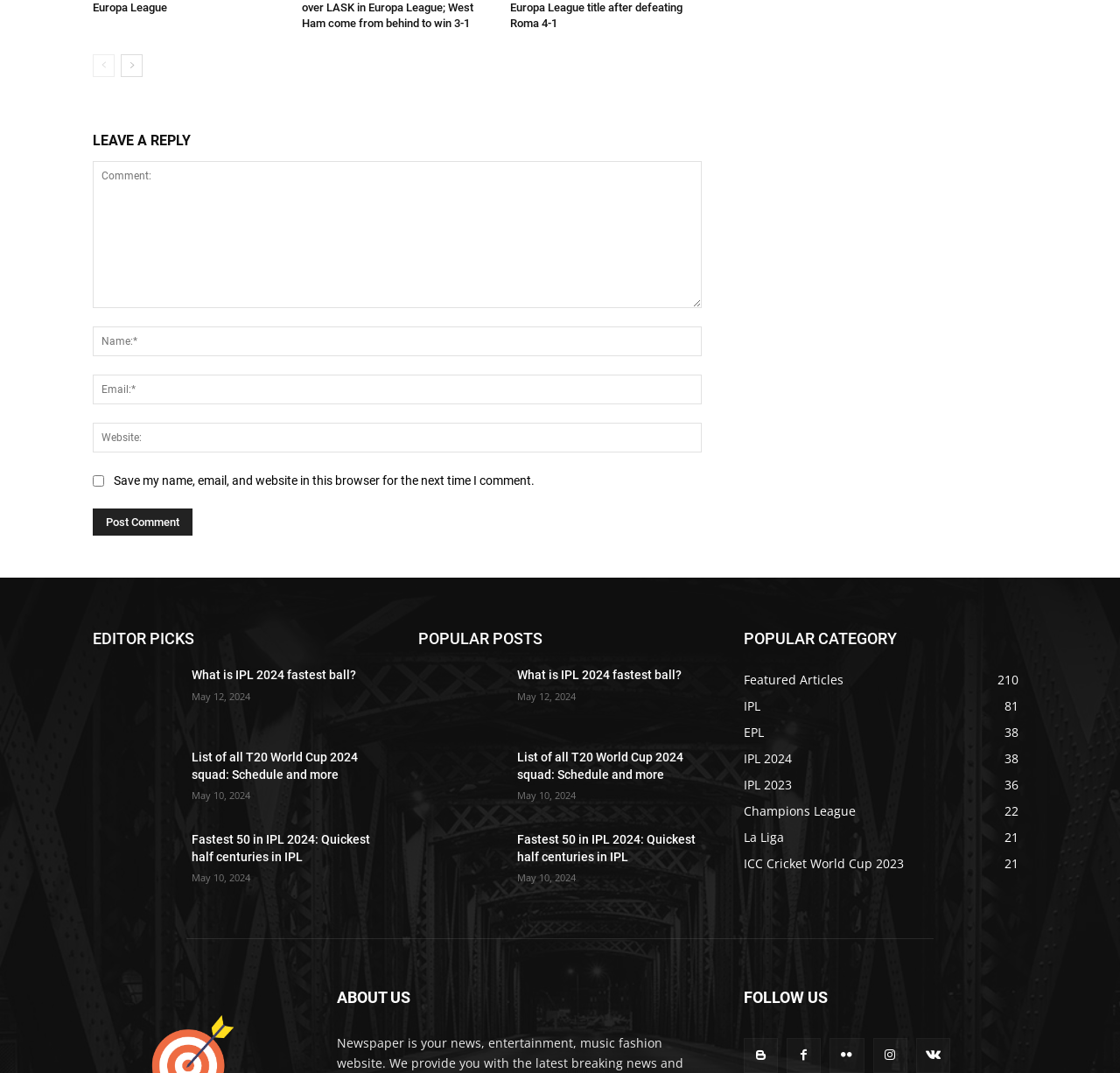What is the date of the second article in the 'POPULAR POSTS' section?
Please use the image to provide an in-depth answer to the question.

I looked at the 'POPULAR POSTS' section and found the second article with a time element containing the text 'May 10, 2024'.